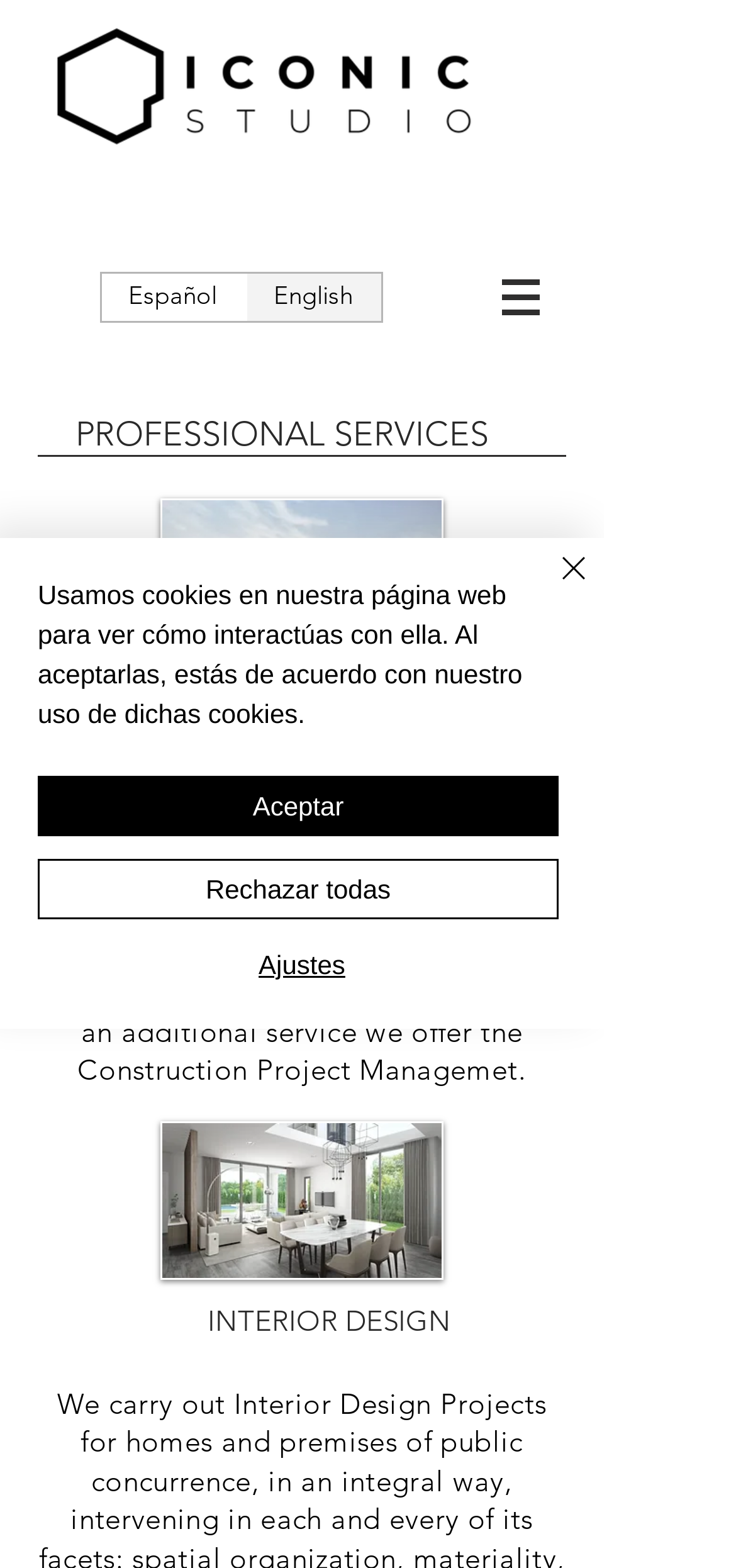What type of services does Iconic Studio offer?
Refer to the image and provide a one-word or short phrase answer.

Professional services